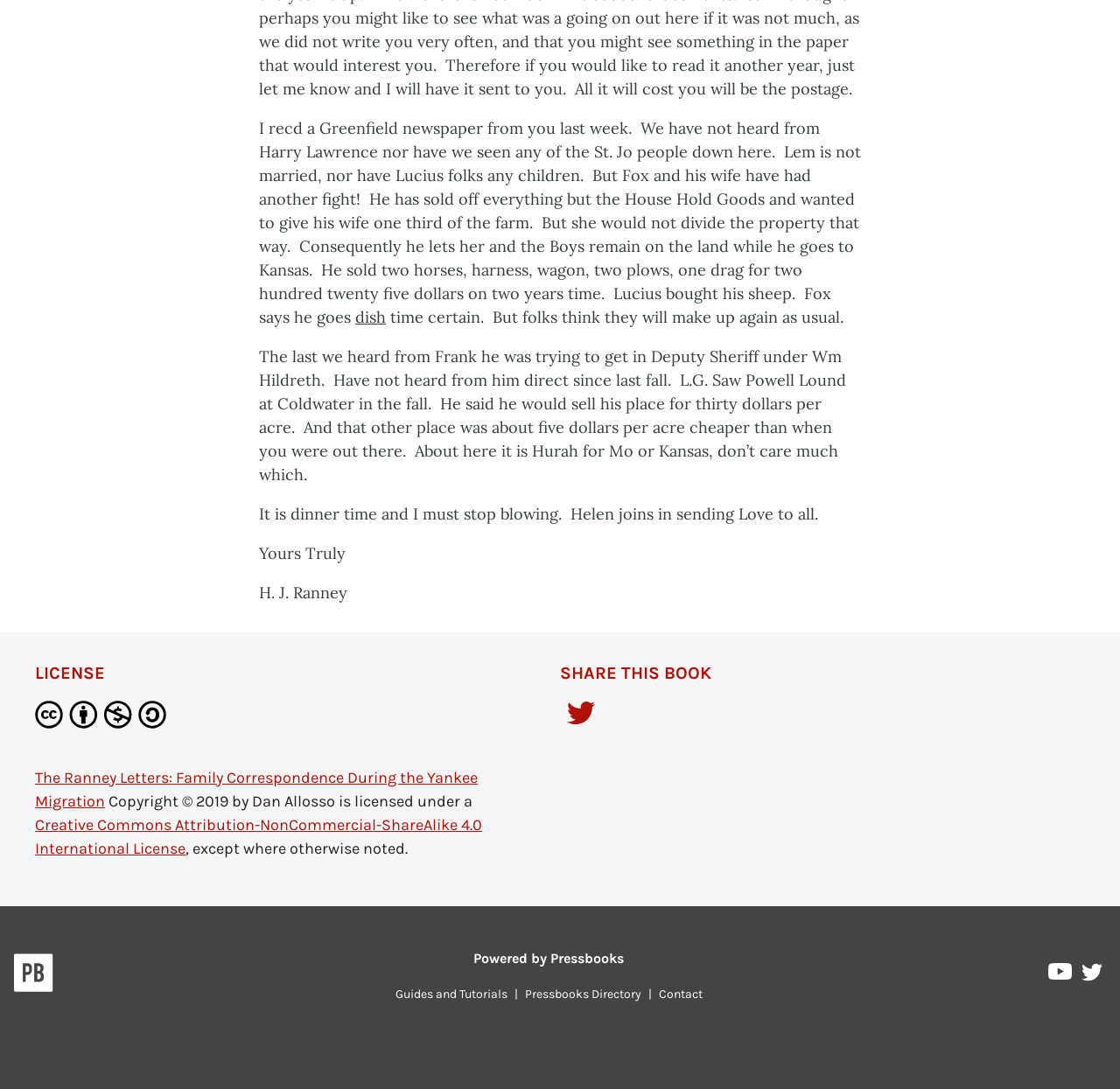Who is the copyright holder of the book?
Give a single word or phrase as your answer by examining the image.

Dan Allosso